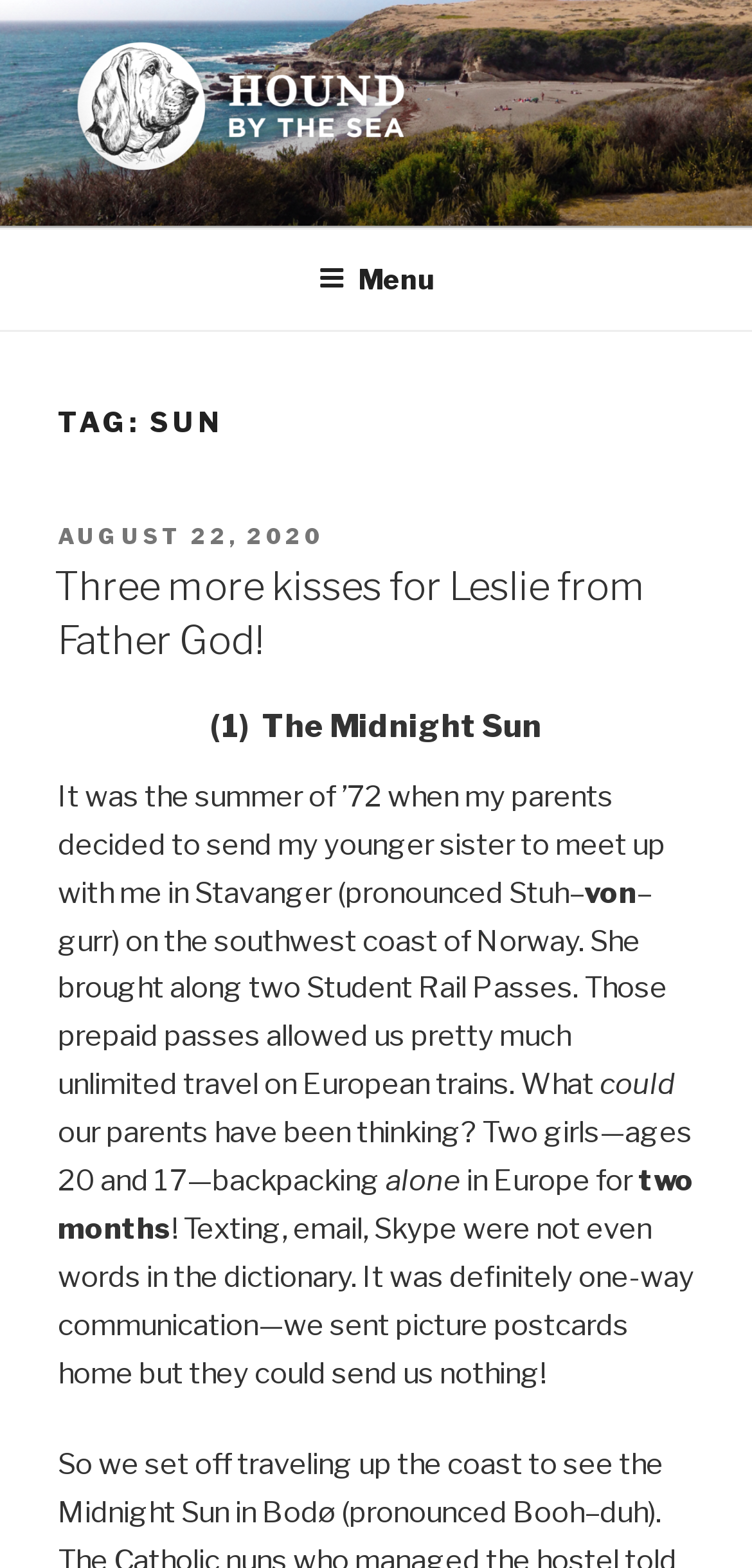Where did the author's parents send their younger sister?
Using the image as a reference, give an elaborate response to the question.

I determined the answer by reading the text content of the static text elements. The text 'It was the summer of ’72 when my parents decided to send my younger sister to meet up with me in Stavanger...' suggests that the author's parents sent their younger sister to Stavanger.